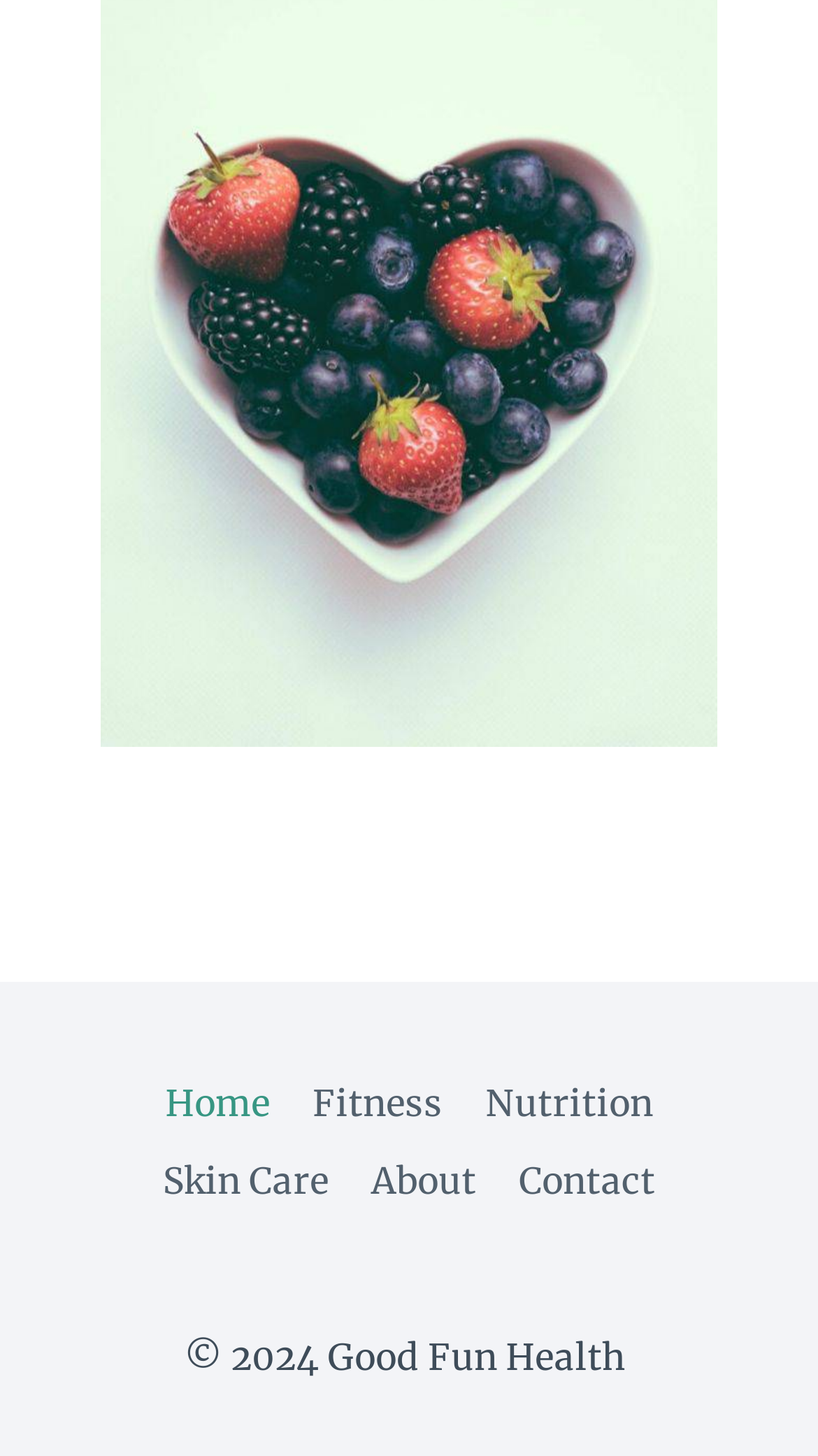Can you give a comprehensive explanation to the question given the content of the image?
What is the position of the 'Skin Care' link in the footer navigation?

I counted the link elements under the 'Footer Navigation' element and found that 'Skin Care' is the 4th link, with 'Home' being the 1st, 'Fitness' being the 2nd, and 'Nutrition' being the 3rd.